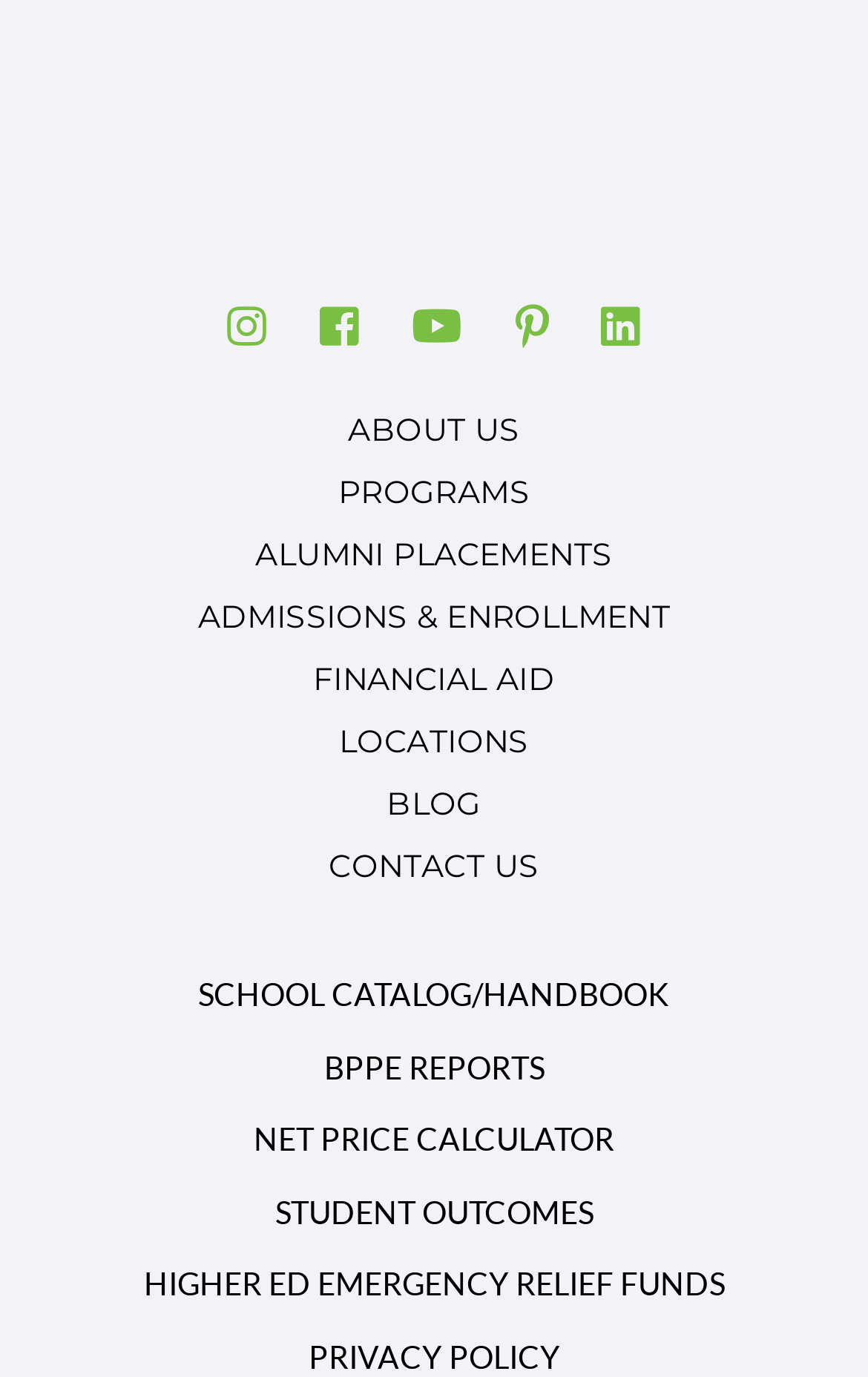Pinpoint the bounding box coordinates of the clickable element needed to complete the instruction: "learn about programs". The coordinates should be provided as four float numbers between 0 and 1: [left, top, right, bottom].

[0.228, 0.341, 0.772, 0.374]